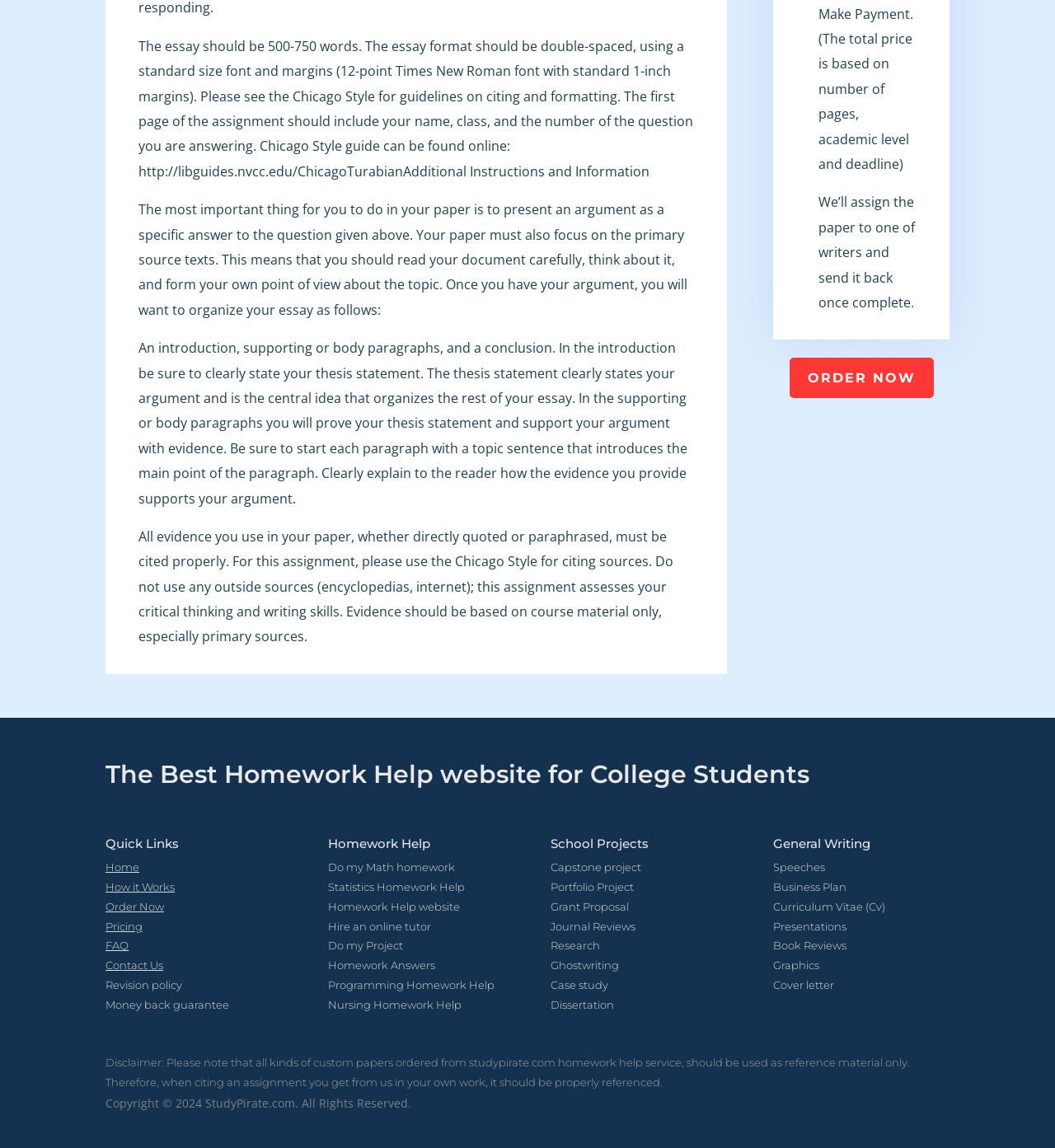Find the UI element described as: "FAQ" and predict its bounding box coordinates. Ensure the coordinates are four float numbers between 0 and 1, [left, top, right, bottom].

[0.1, 0.818, 0.122, 0.829]